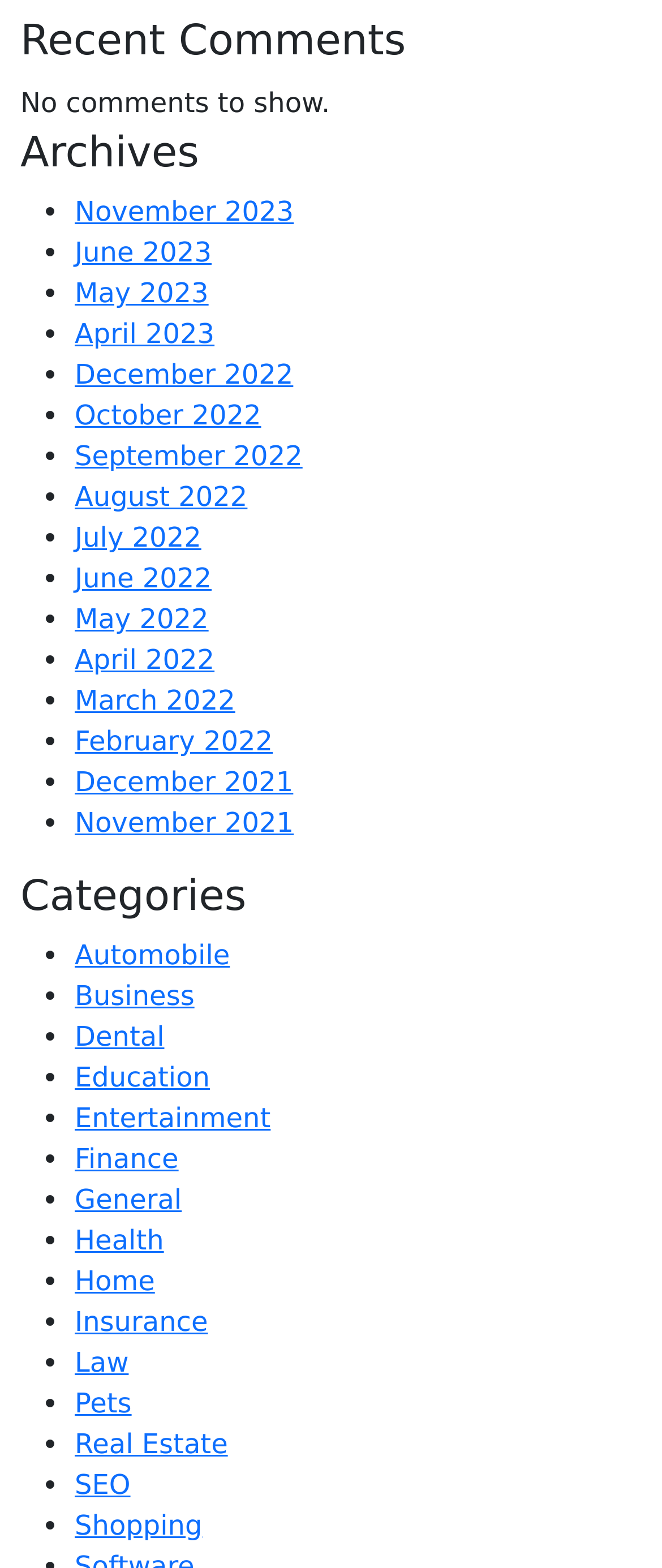What is the category with the shortest name?
Give a detailed and exhaustive answer to the question.

The webpage has a section titled 'Categories' which contains a list of links to categories. By examining the list, we can see that the category with the shortest name is 'Pets'.